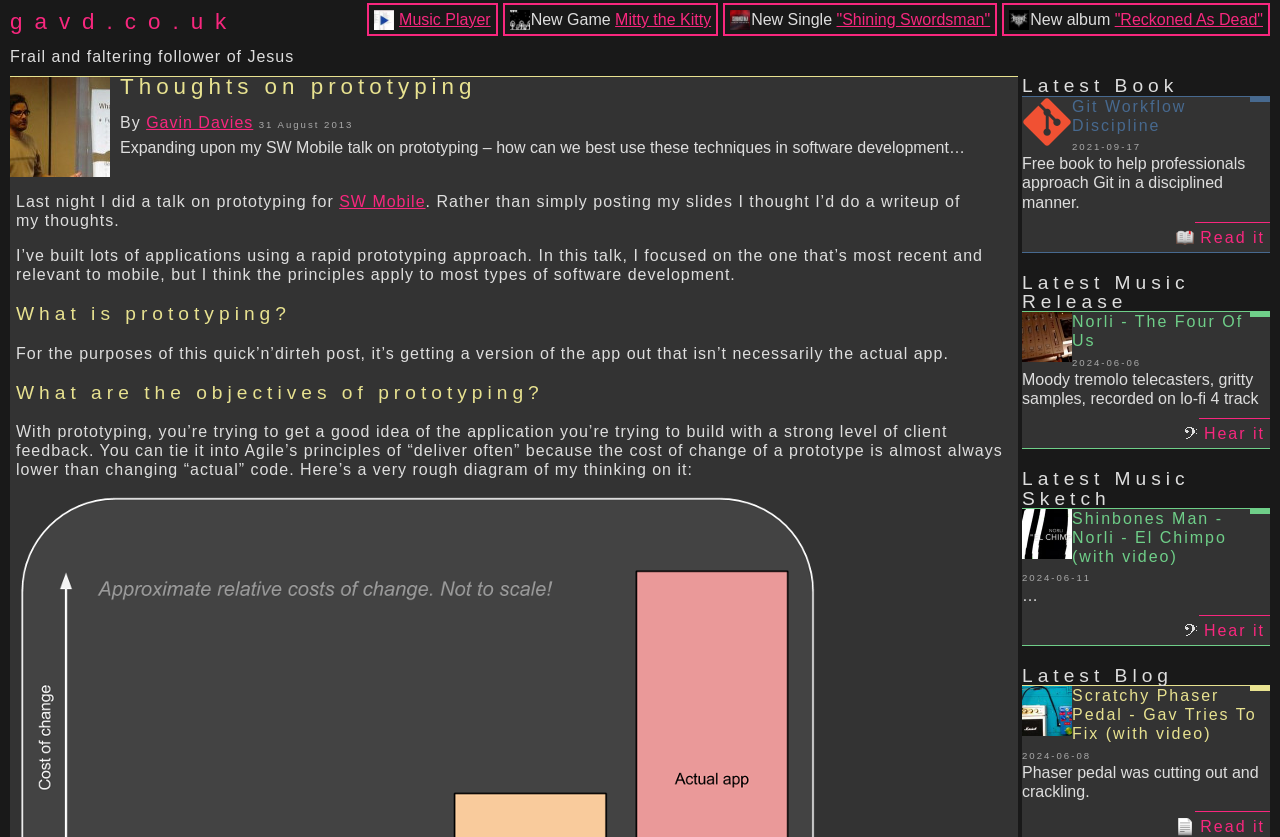Pinpoint the bounding box coordinates of the clickable element to carry out the following instruction: "View the 'Scratchy Phaser Pedal - Gav Tries To Fix' blog."

[0.798, 0.82, 0.992, 0.888]